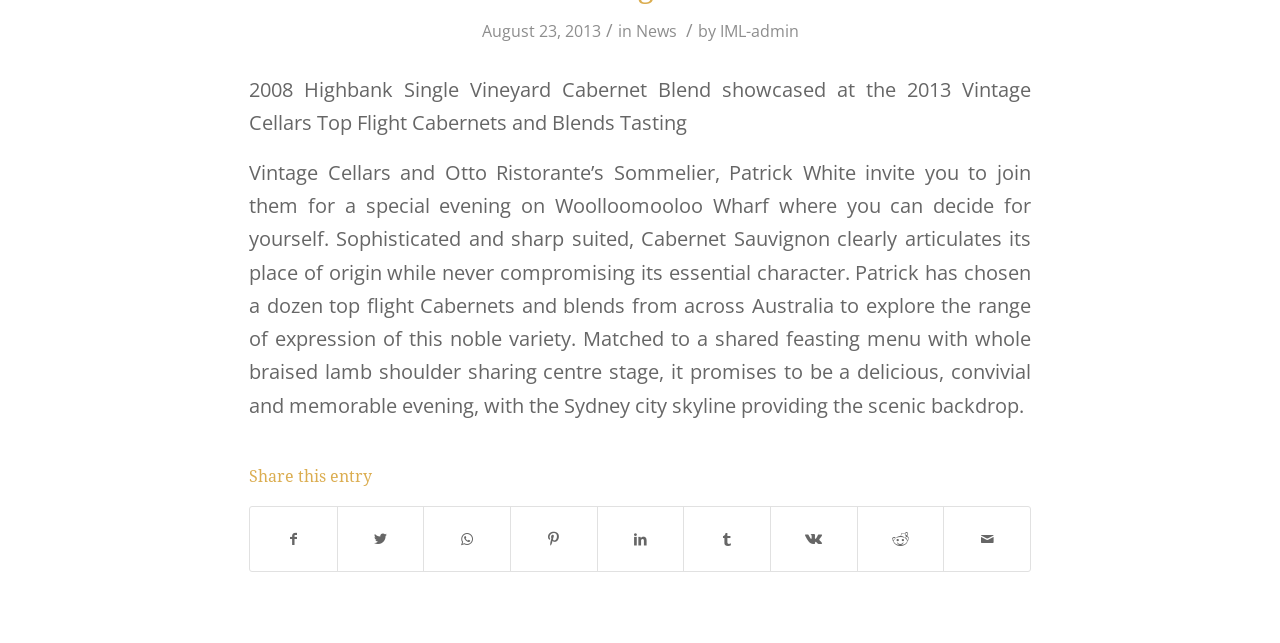Find and provide the bounding box coordinates for the UI element described here: "Request A Quote". The coordinates should be given as four float numbers between 0 and 1: [left, top, right, bottom].

None